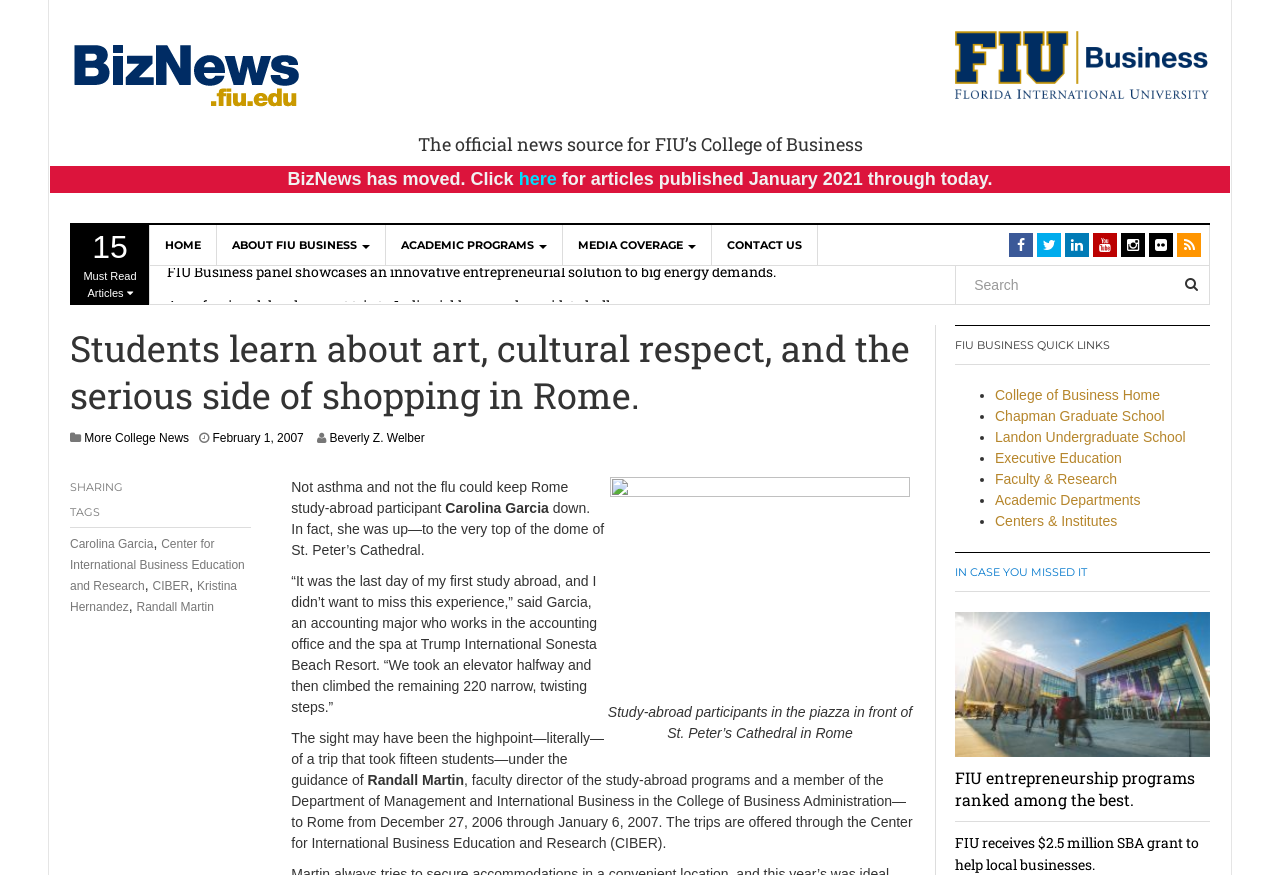Provide the bounding box coordinates of the section that needs to be clicked to accomplish the following instruction: "Learn about FIU Business Online MBA Program."

[0.13, 0.237, 0.449, 0.259]